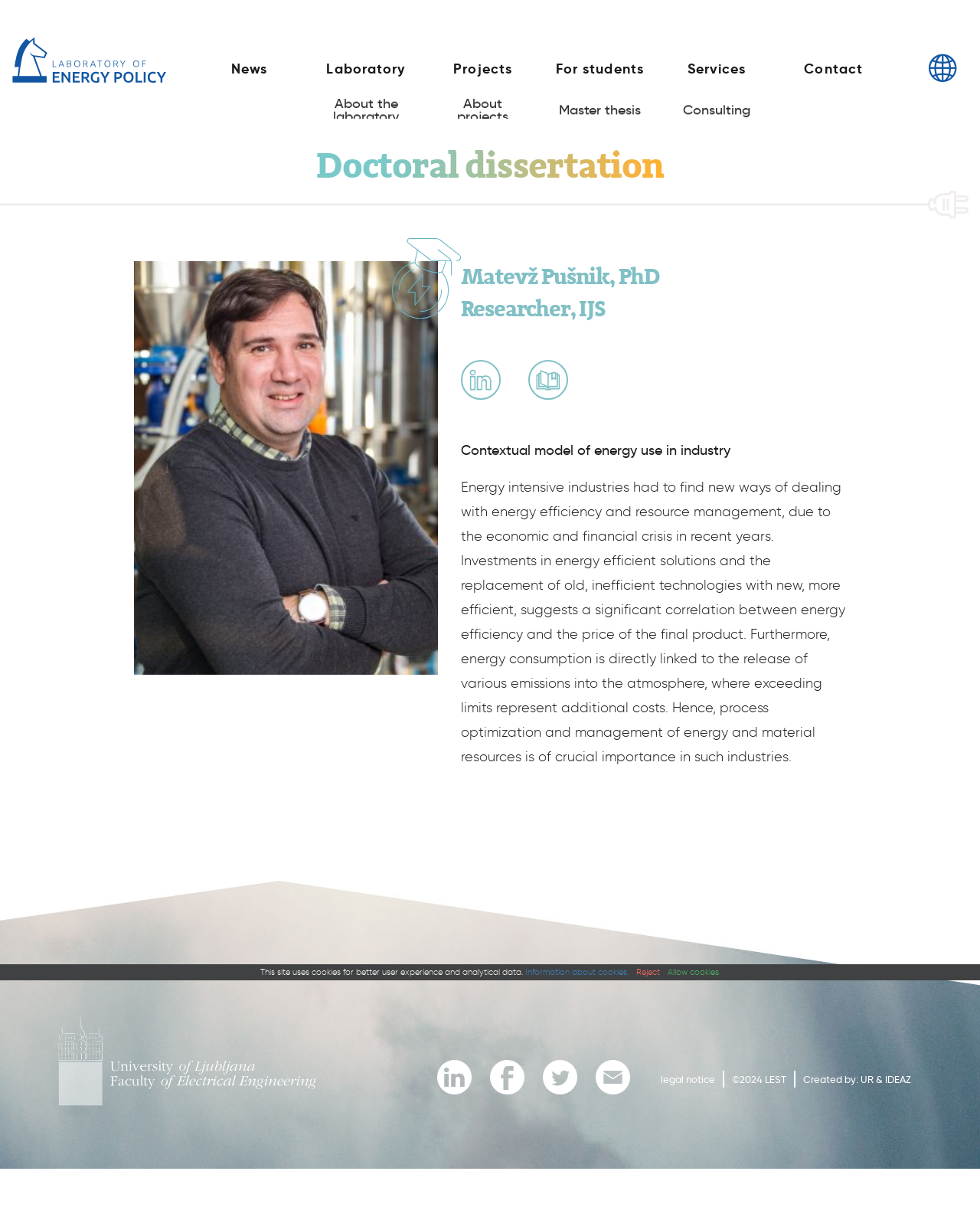Show the bounding box coordinates of the region that should be clicked to follow the instruction: "Contact Matevž Pušnik."

[0.791, 0.04, 0.91, 0.072]